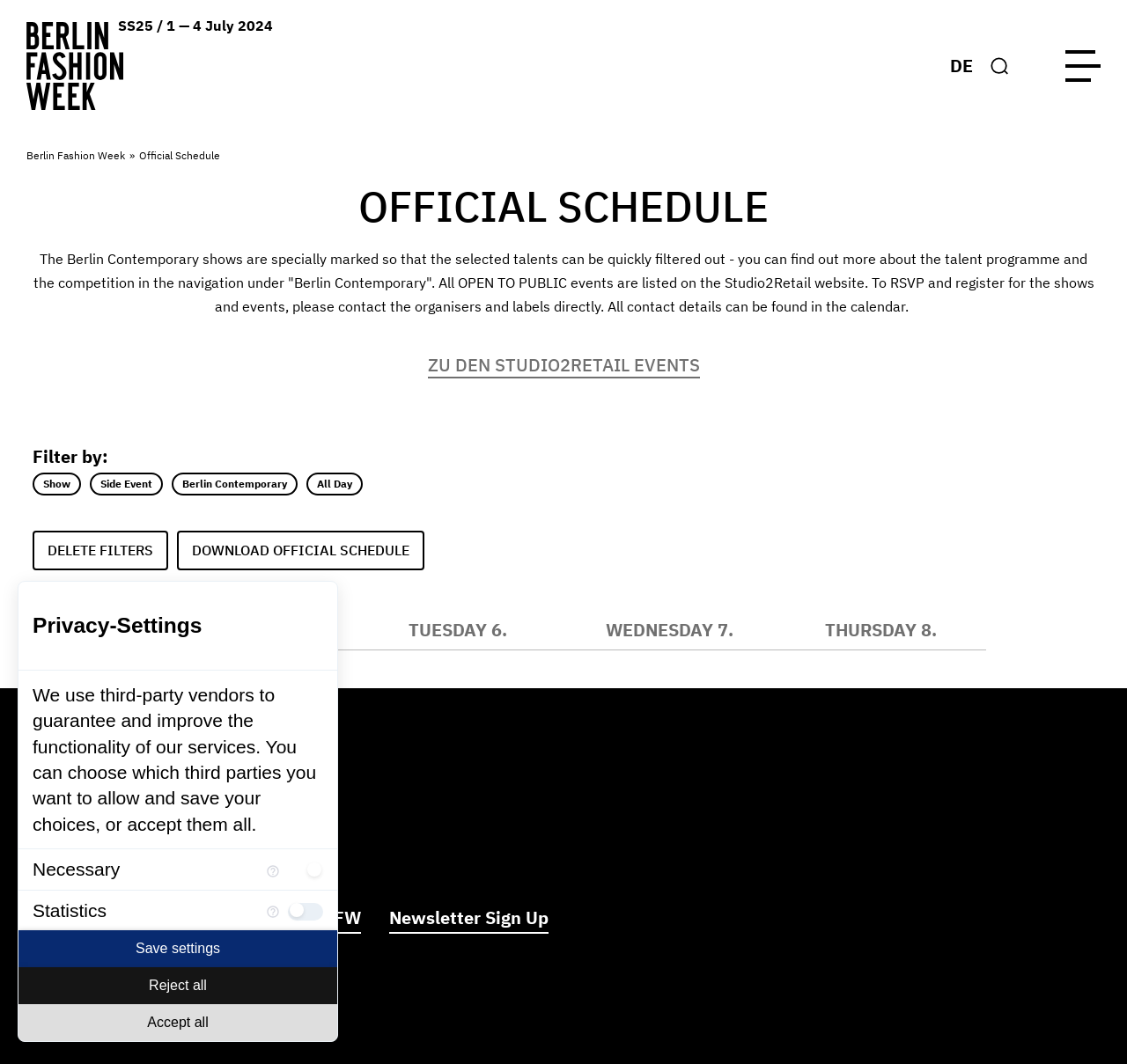Specify the bounding box coordinates of the area to click in order to follow the given instruction: "Filter by."

[0.029, 0.419, 0.971, 0.544]